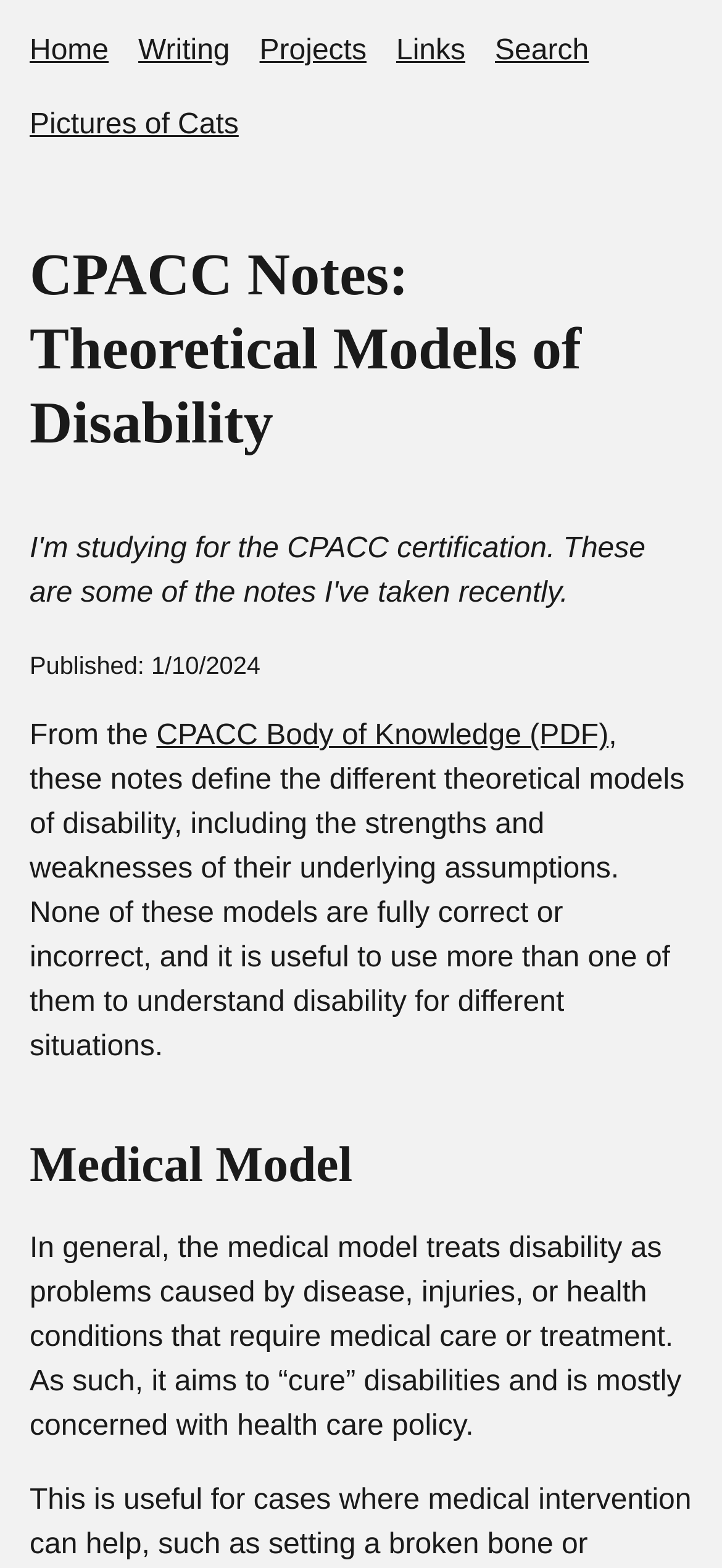Locate the bounding box of the UI element based on this description: "CPACC Body of Knowledge (PDF)". Provide four float numbers between 0 and 1 as [left, top, right, bottom].

[0.217, 0.459, 0.843, 0.479]